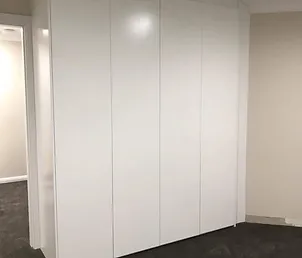Based on the image, please respond to the question with as much detail as possible:
How many doors does the wardrobe have?

The caption specifically describes the wardrobe as a four-door hinged Poly wardrobe, indicating that it has four doors.